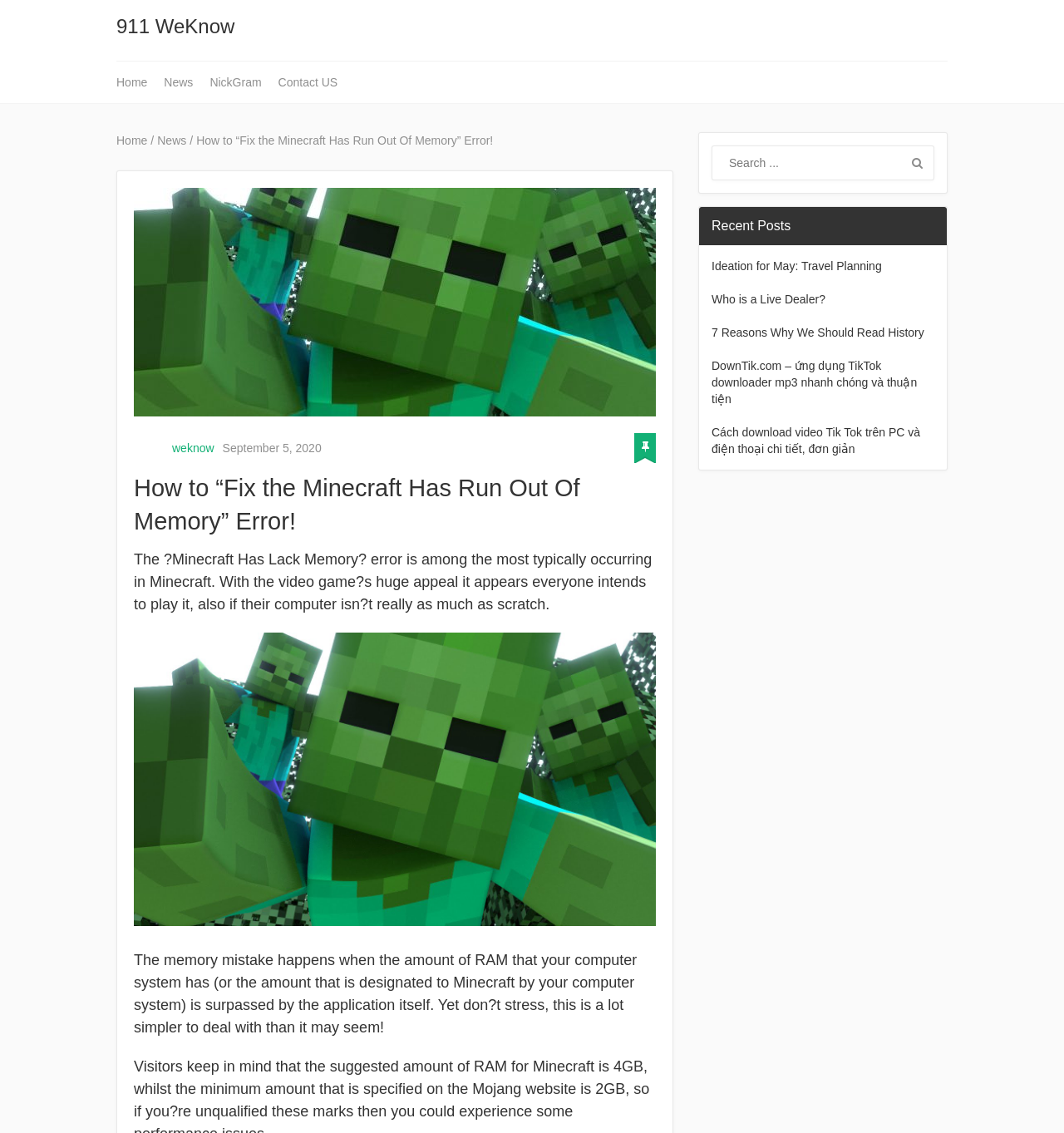What is the cause of the memory mistake?
Look at the image and provide a detailed response to the question.

According to the webpage, the memory mistake happens when the amount of RAM that the computer has (or the amount that is designated to Minecraft by the computer) is surpassed by the application itself. This implies that the cause of the memory mistake is insufficient RAM.